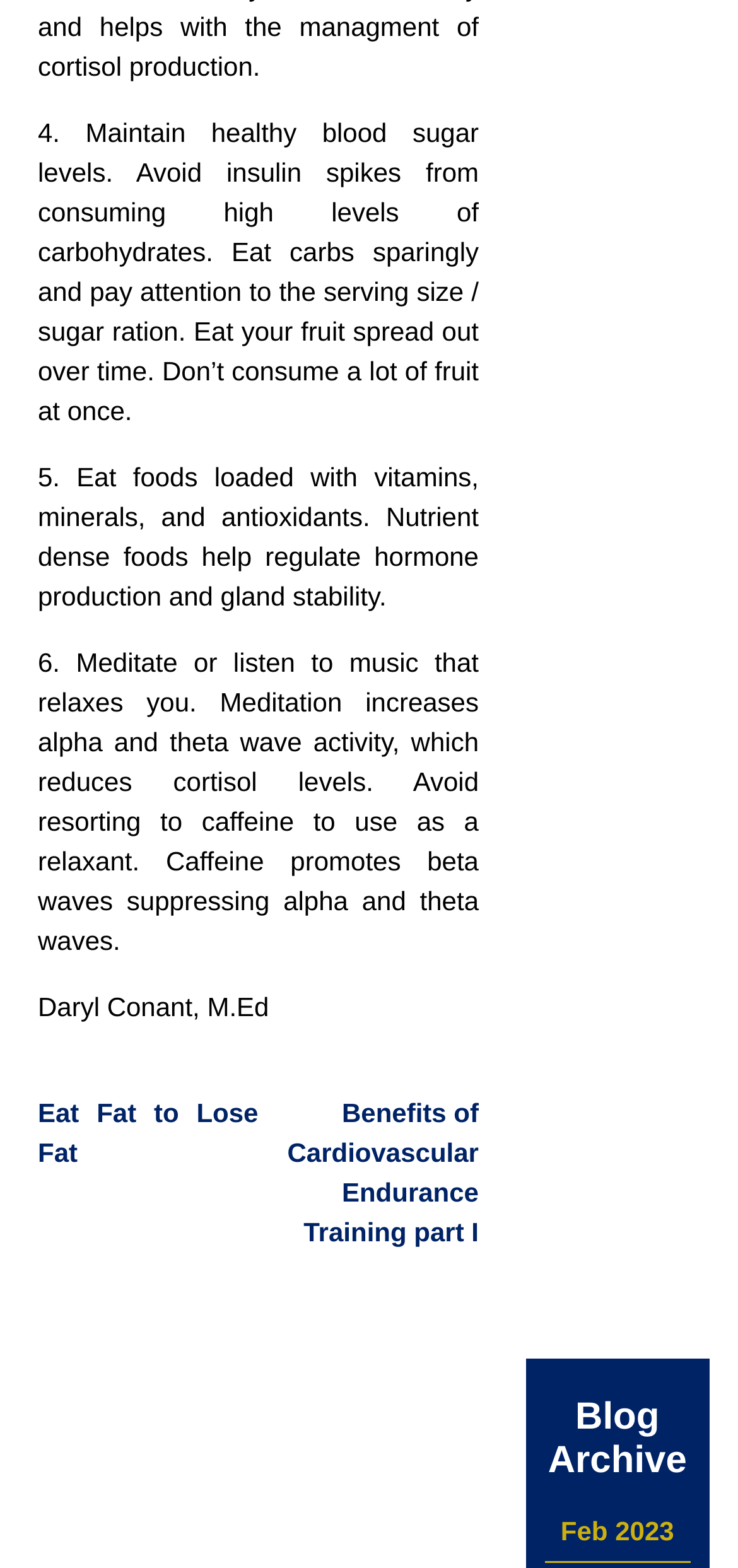Determine the bounding box coordinates of the UI element described by: "Eat Fat to Lose Fat".

[0.051, 0.7, 0.35, 0.745]